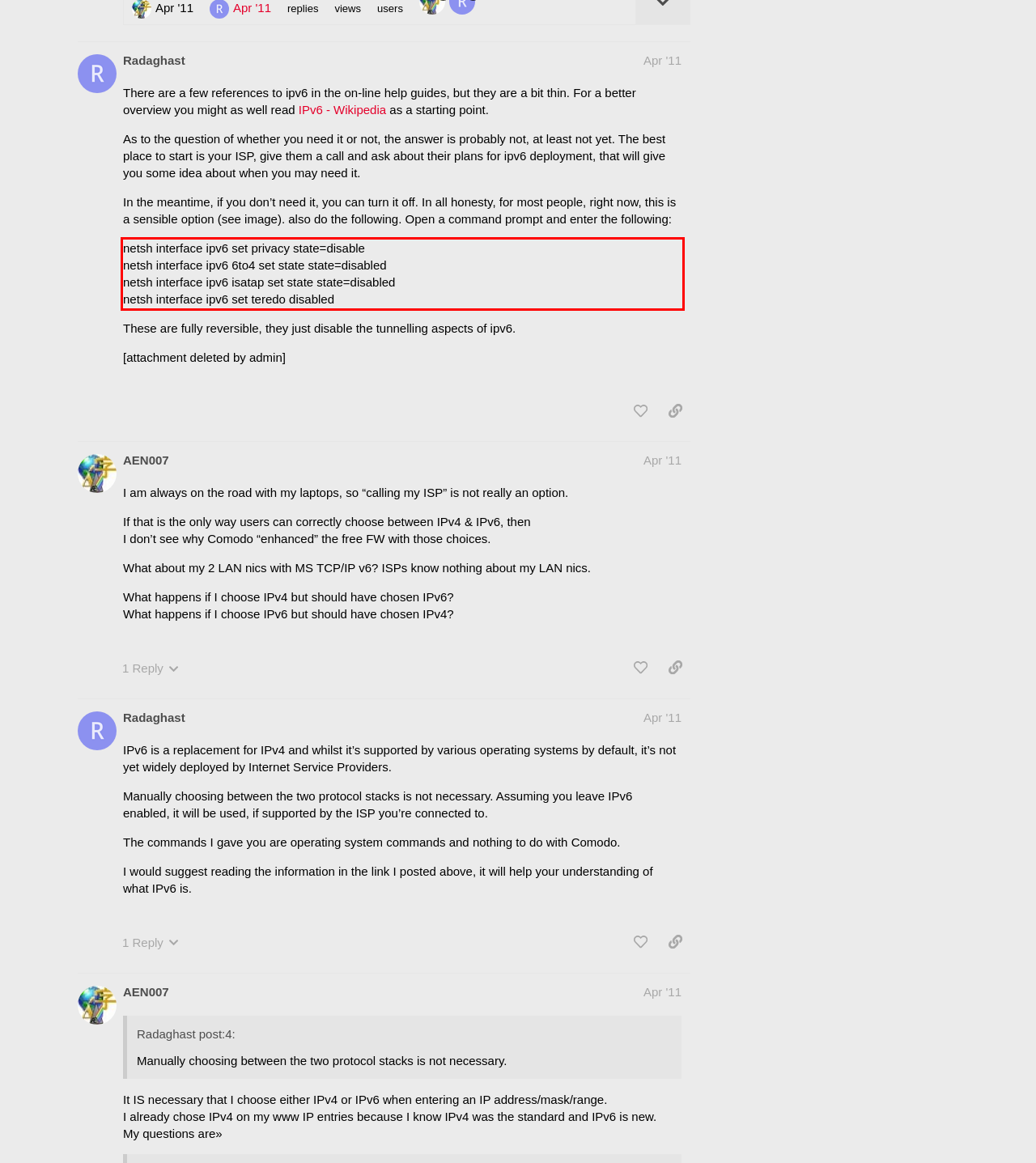Review the webpage screenshot provided, and perform OCR to extract the text from the red bounding box.

netsh interface ipv6 set privacy state=disable netsh interface ipv6 6to4 set state state=disabled netsh interface ipv6 isatap set state state=disabled netsh interface ipv6 set teredo disabled